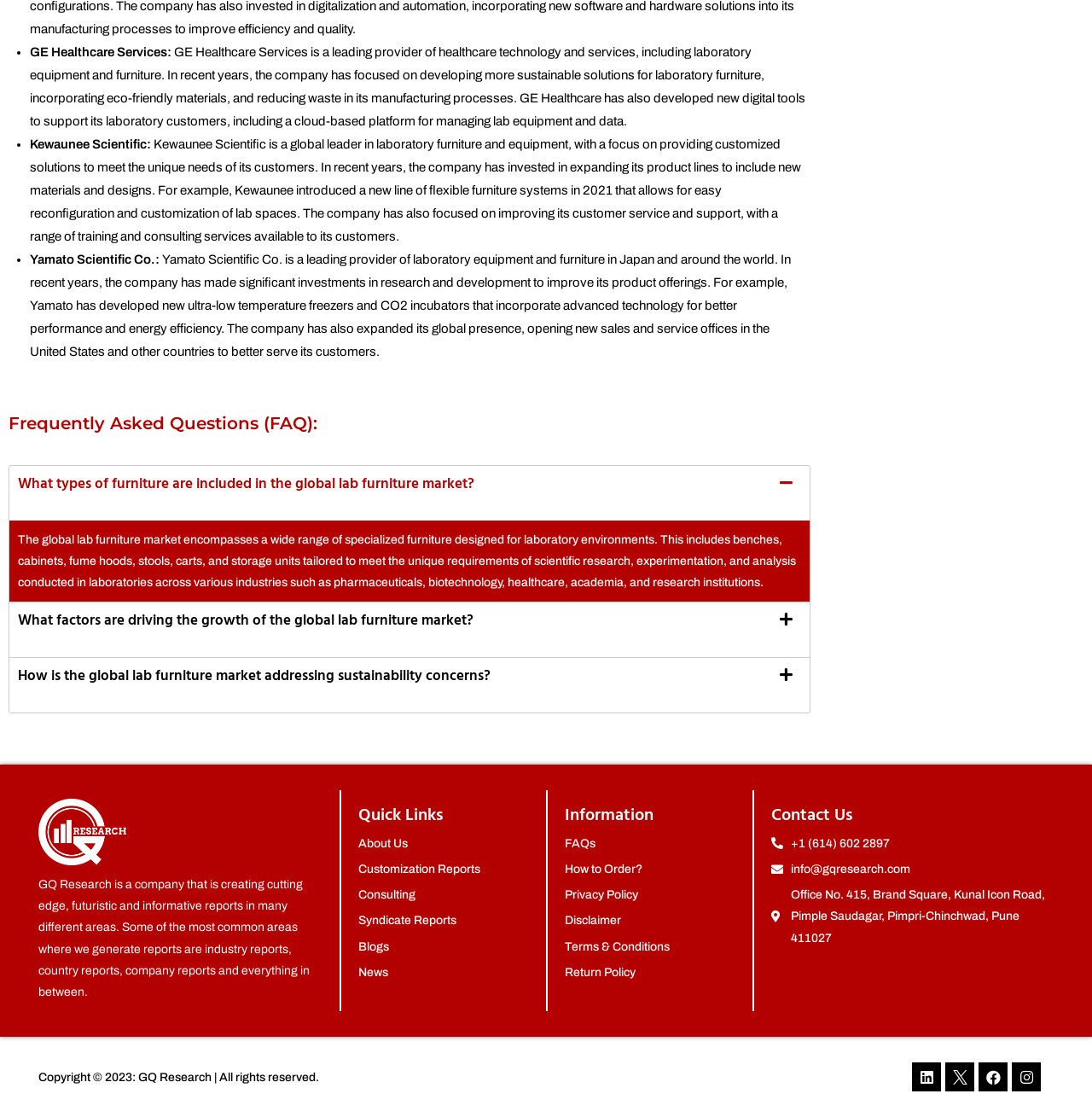With reference to the image, please provide a detailed answer to the following question: What is the name of the company that provides laboratory equipment and furniture in Japan?

I found the answer by looking at the text, which says 'Yamato Scientific Co. is a leading provider of laboratory equipment and furniture in Japan and around the world.'